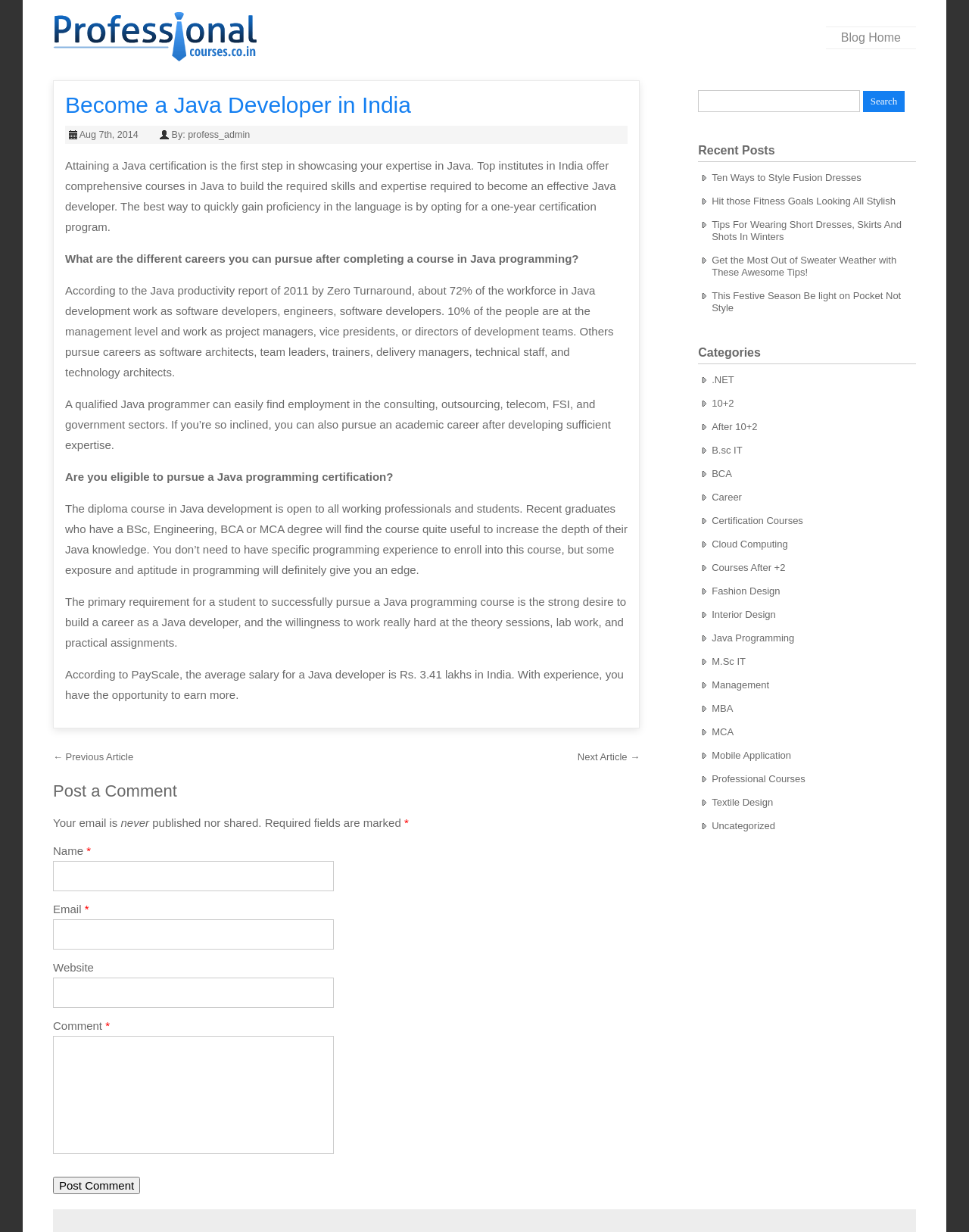Could you find the bounding box coordinates of the clickable area to complete this instruction: "Search for something"?

[0.89, 0.074, 0.934, 0.091]